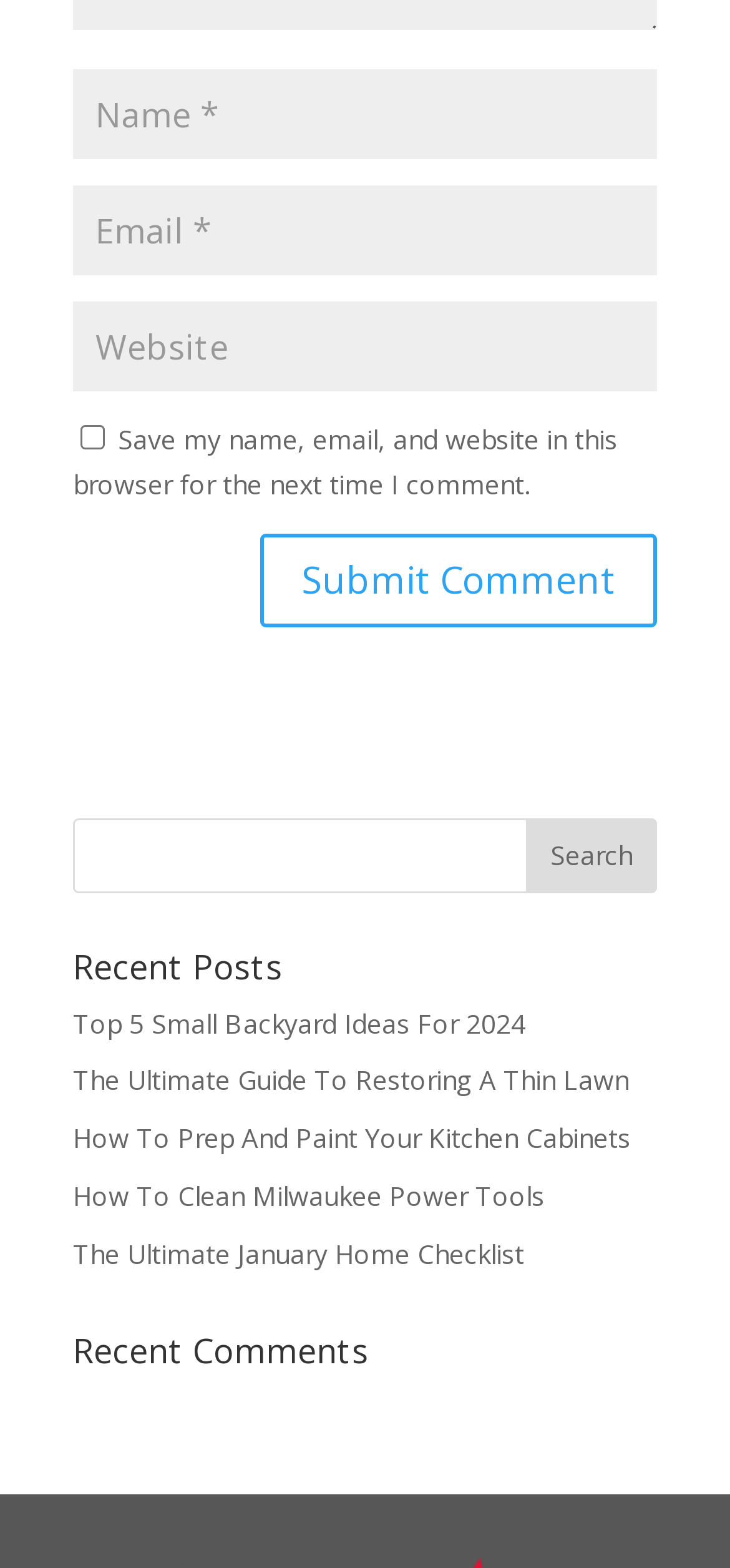Determine the bounding box coordinates of the region that needs to be clicked to achieve the task: "Learn about home insurance".

None